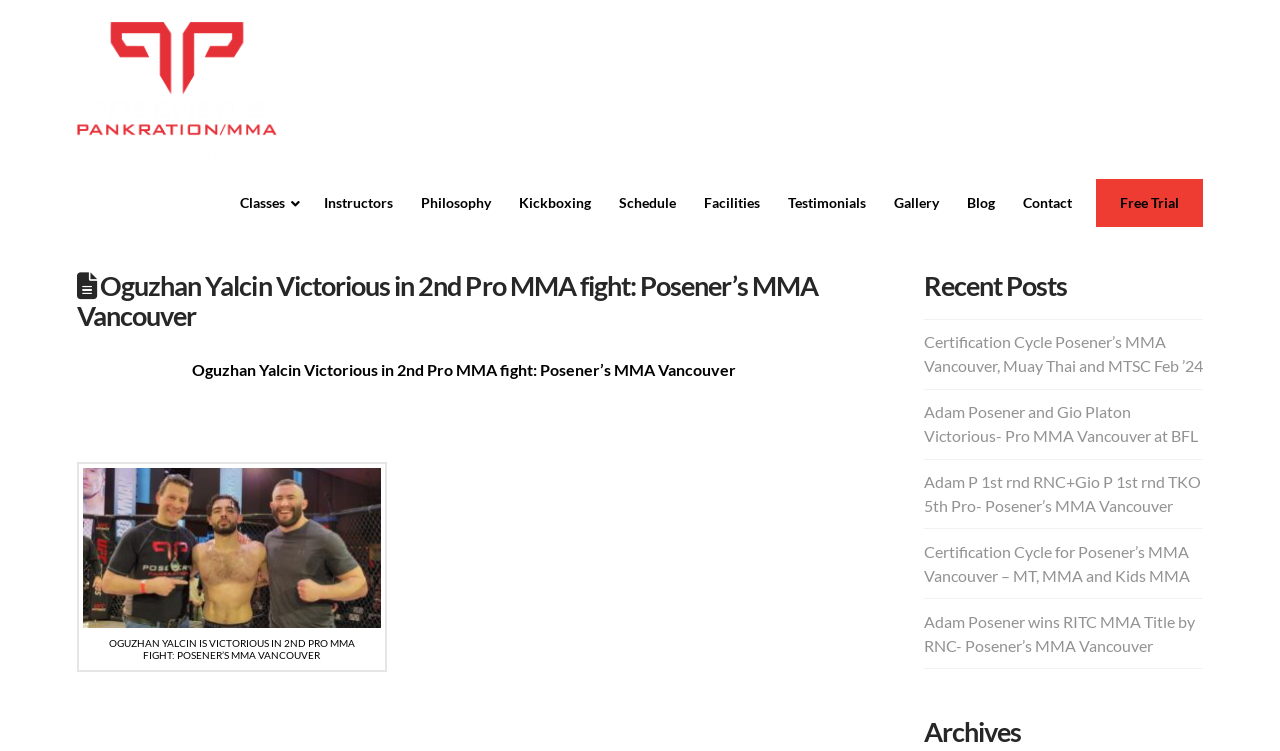Find the bounding box of the UI element described as: "Contact". The bounding box coordinates should be given as four float values between 0 and 1, i.e., [left, top, right, bottom].

[0.788, 0.239, 0.849, 0.303]